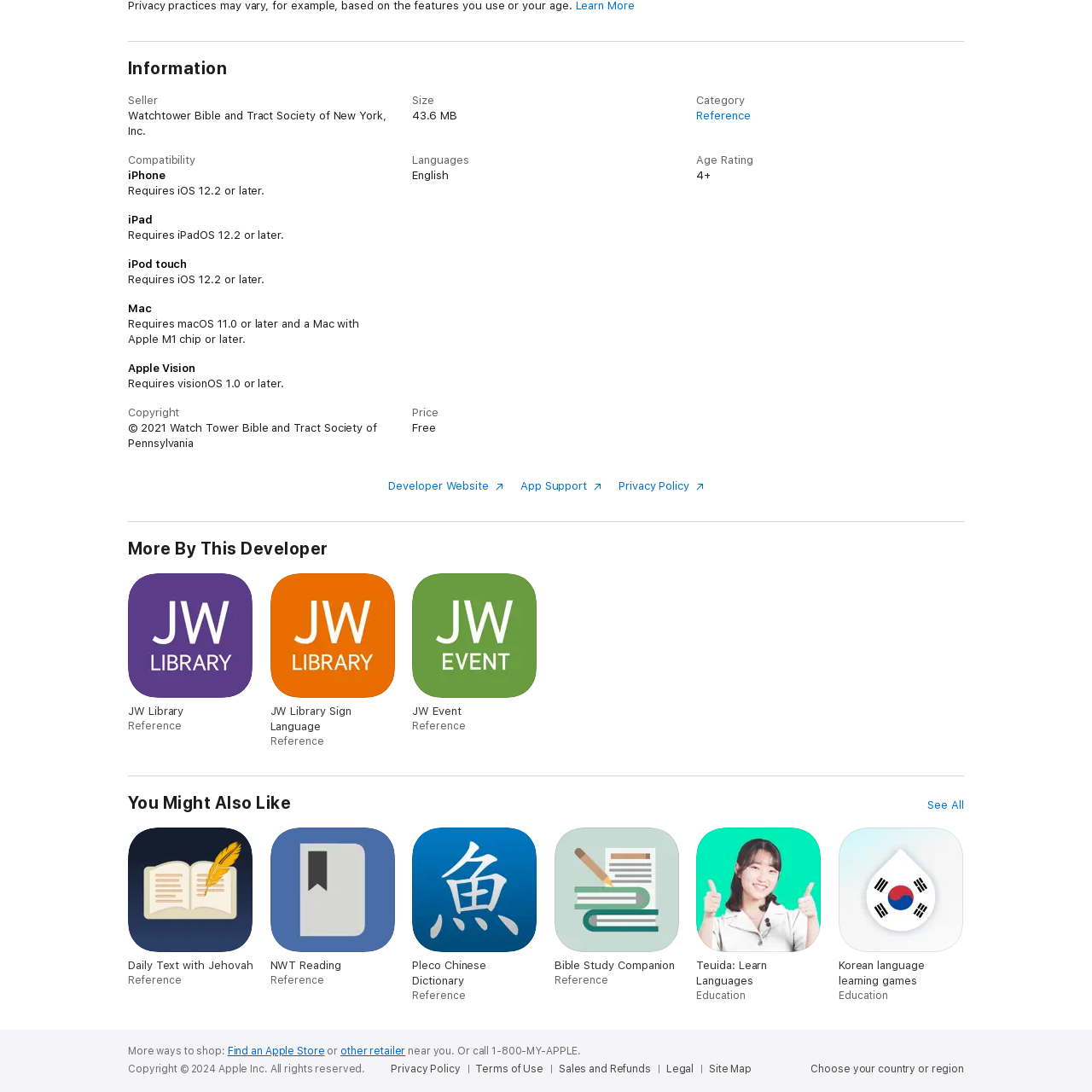Please find the bounding box for the UI element described by: "Privacy Policy".

[0.566, 0.439, 0.644, 0.45]